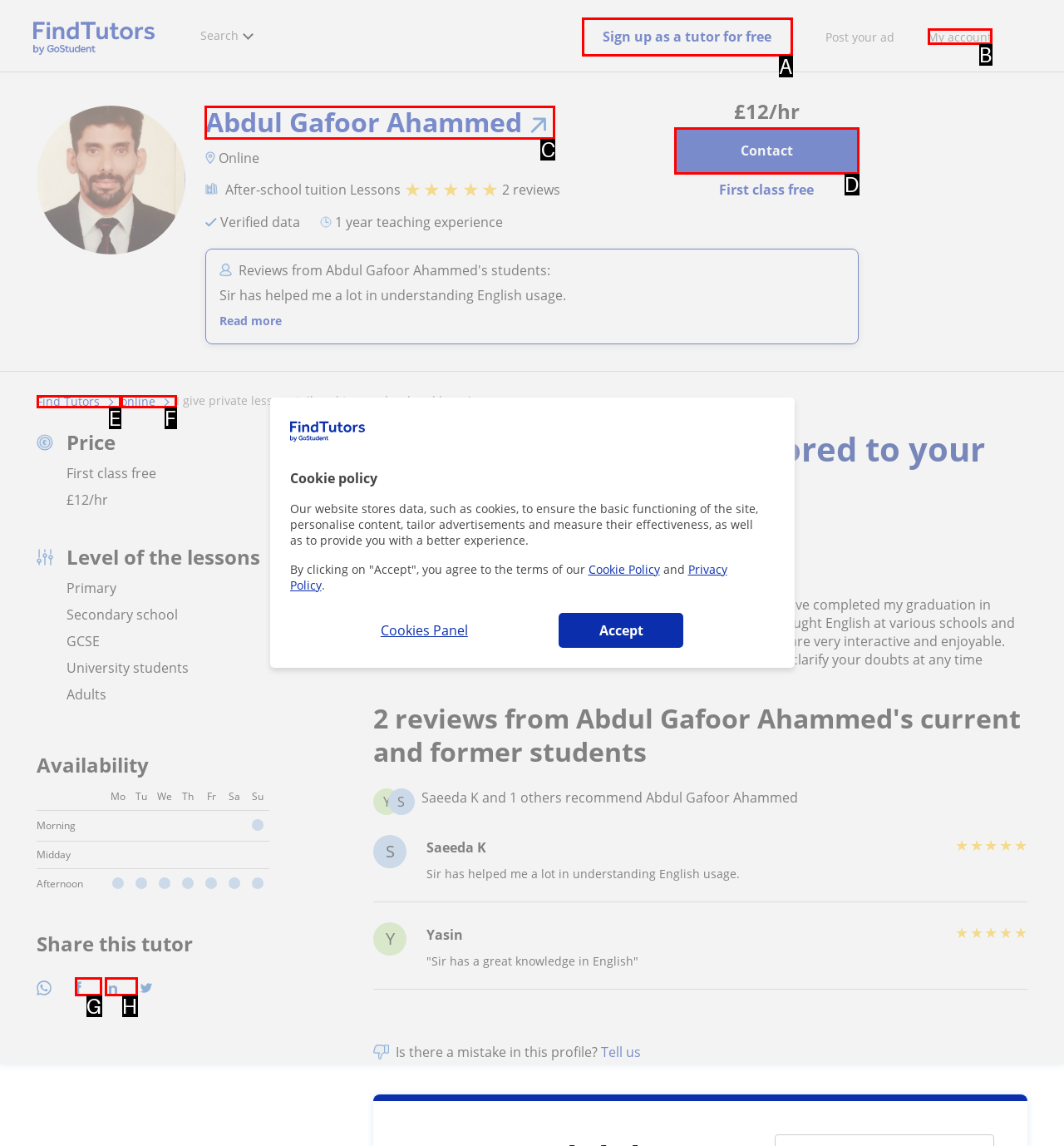Select the HTML element that fits the following description: Contact
Provide the letter of the matching option.

D